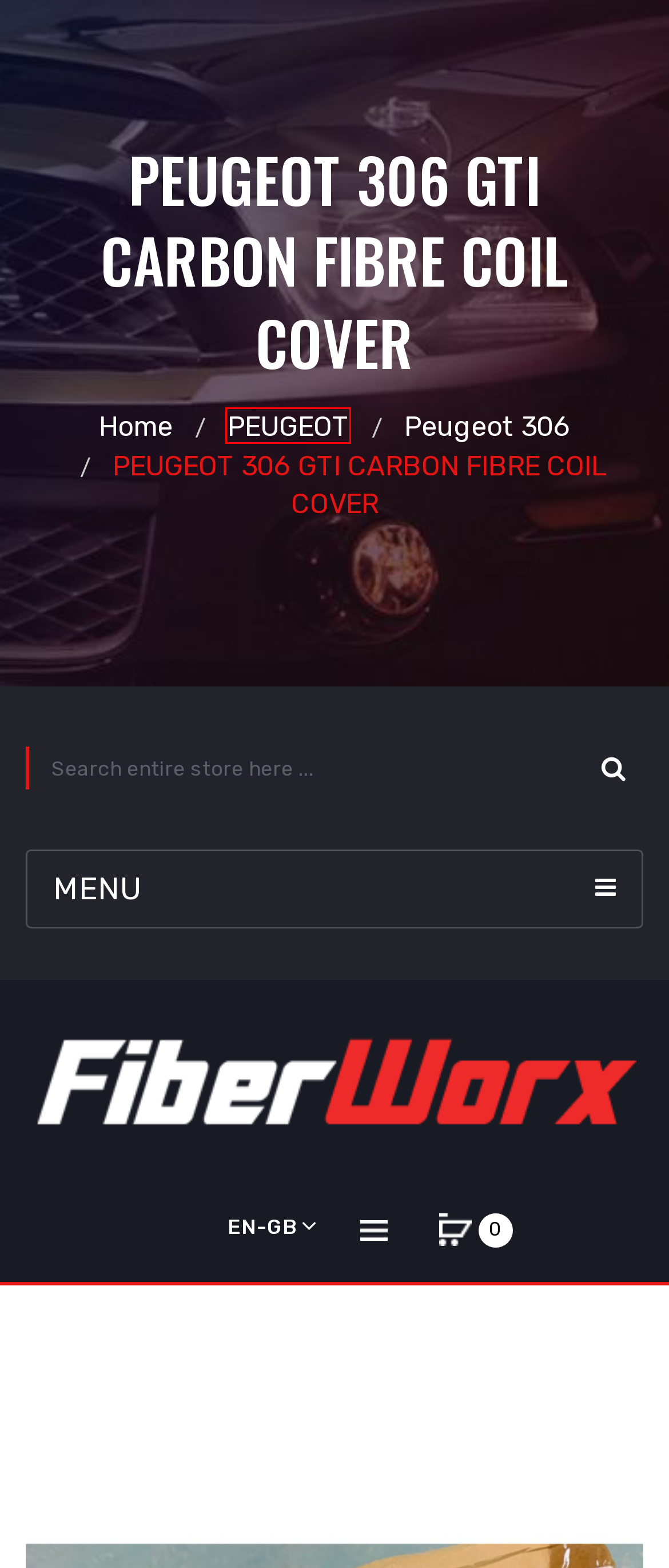Review the webpage screenshot and focus on the UI element within the red bounding box. Select the best-matching webpage description for the new webpage that follows after clicking the highlighted element. Here are the candidates:
A. Purchase a Gift Certificate
B. Find Your Favorite Brand
C. Fiber Worx
D. Peugeot
E. Account Login
F. Contact Us
G. Affiliate Program
H. Peugeot 306

D